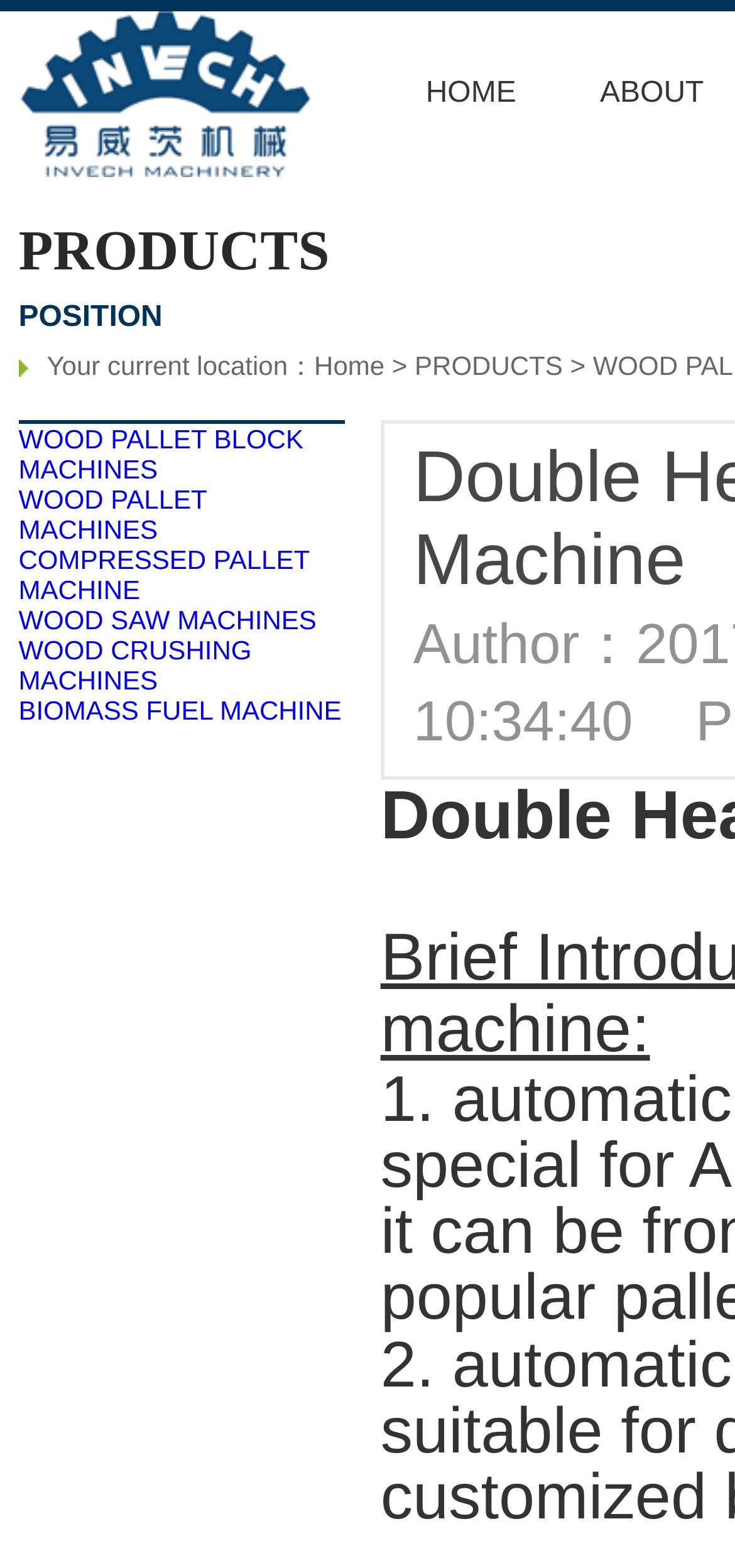Please determine the bounding box coordinates of the section I need to click to accomplish this instruction: "go to HOME page".

[0.579, 0.049, 0.702, 0.07]